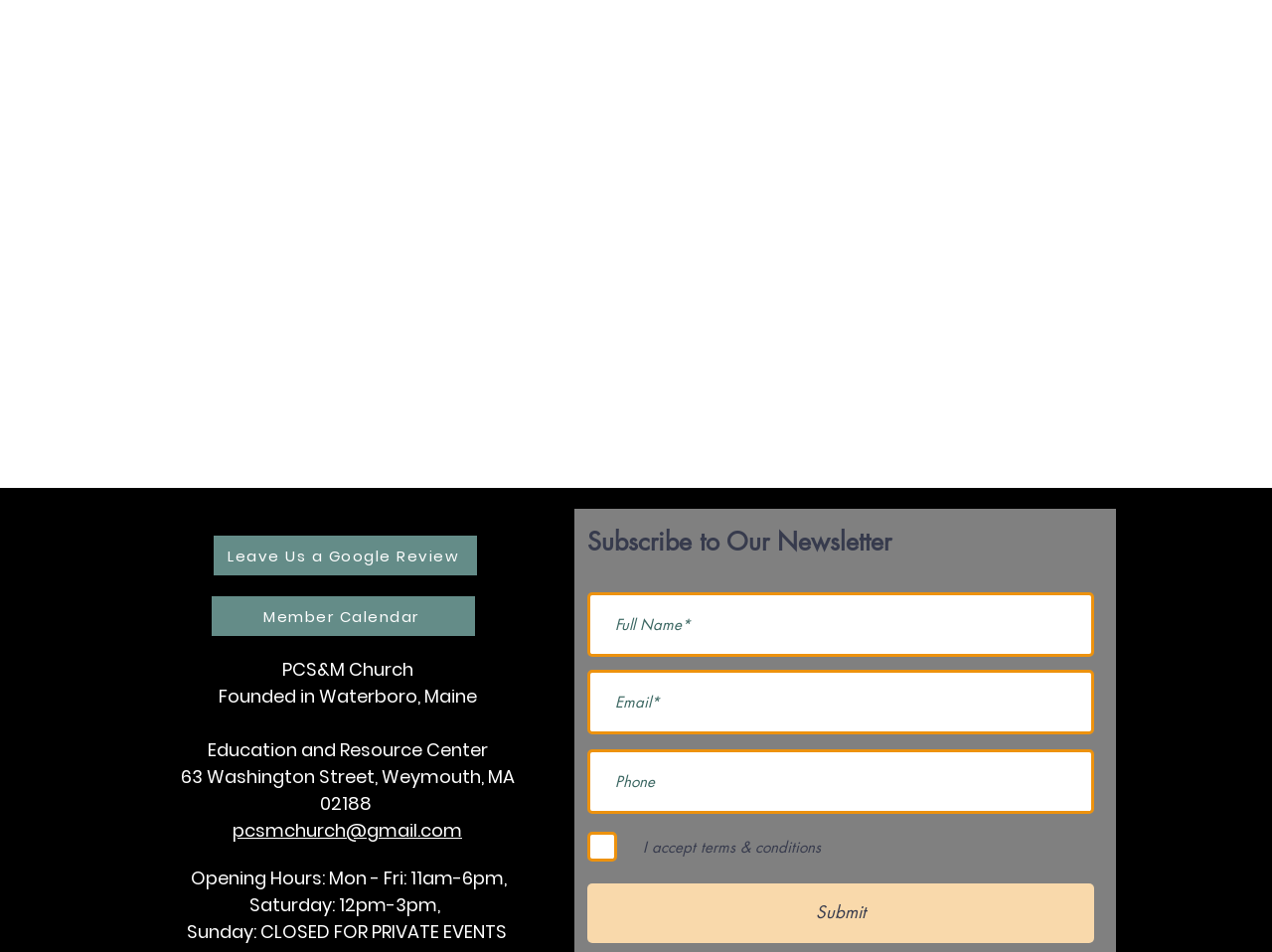Find the bounding box of the UI element described as: "pcsmchurch@gmail.com". The bounding box coordinates should be given as four float values between 0 and 1, i.e., [left, top, right, bottom].

[0.183, 0.859, 0.363, 0.885]